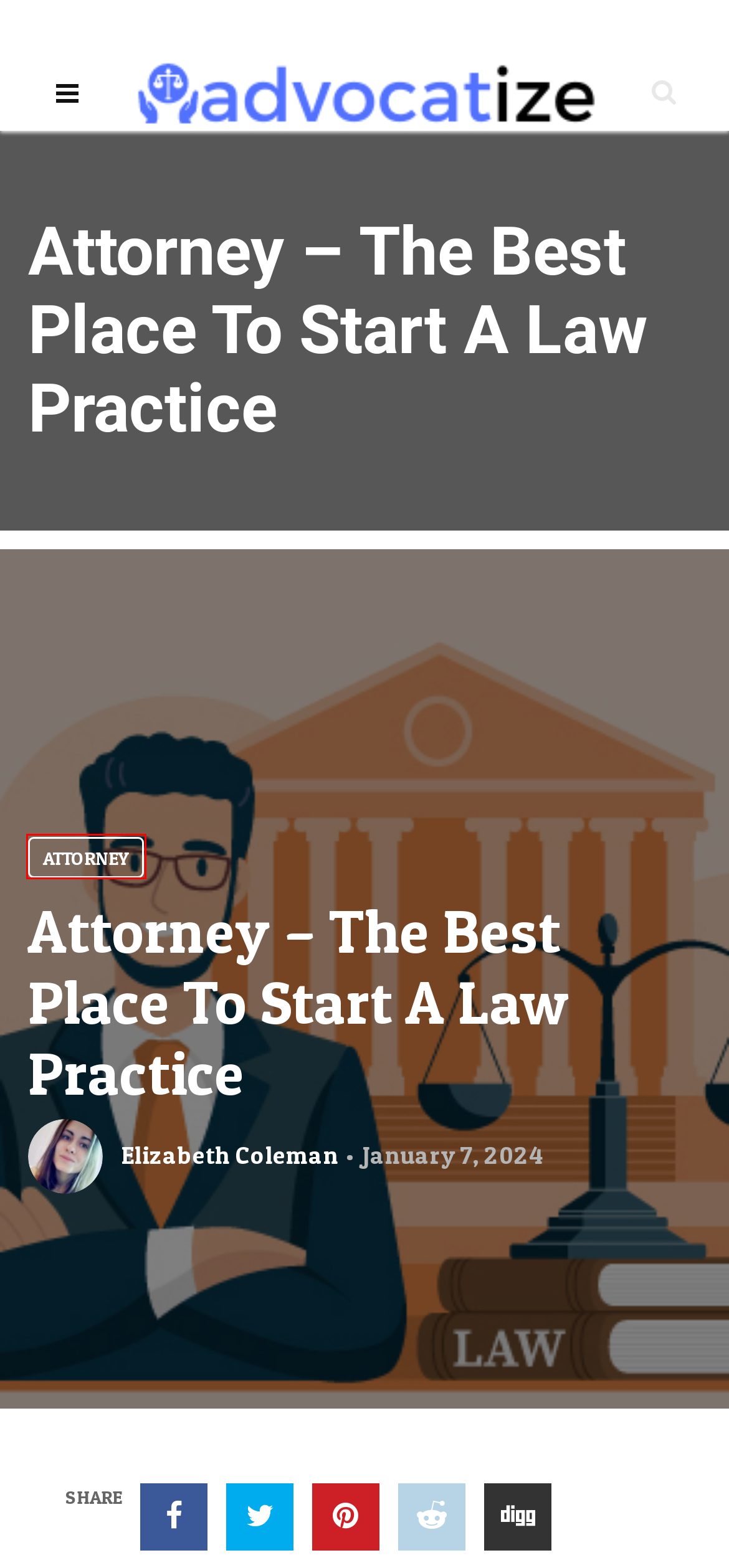Examine the screenshot of the webpage, noting the red bounding box around a UI element. Pick the webpage description that best matches the new page after the element in the red bounding box is clicked. Here are the candidates:
A. 10 Laws That Attorneys Must Understand - Infa Law
B. Accident Lawyer in Washington DC
C. What You Should Know Before Hiring a Real Estate Lawyer
D. Attorney - AdvocatiZe
E. How Long Does it Take to Graduate from Law School?
F. Elizabeth Coleman - AdvocatiZe
G. AdvocatiZe | The Law Of A New Generation.
H. Law Jobs for Humans. Now, with more humans! - Law Luxury

D